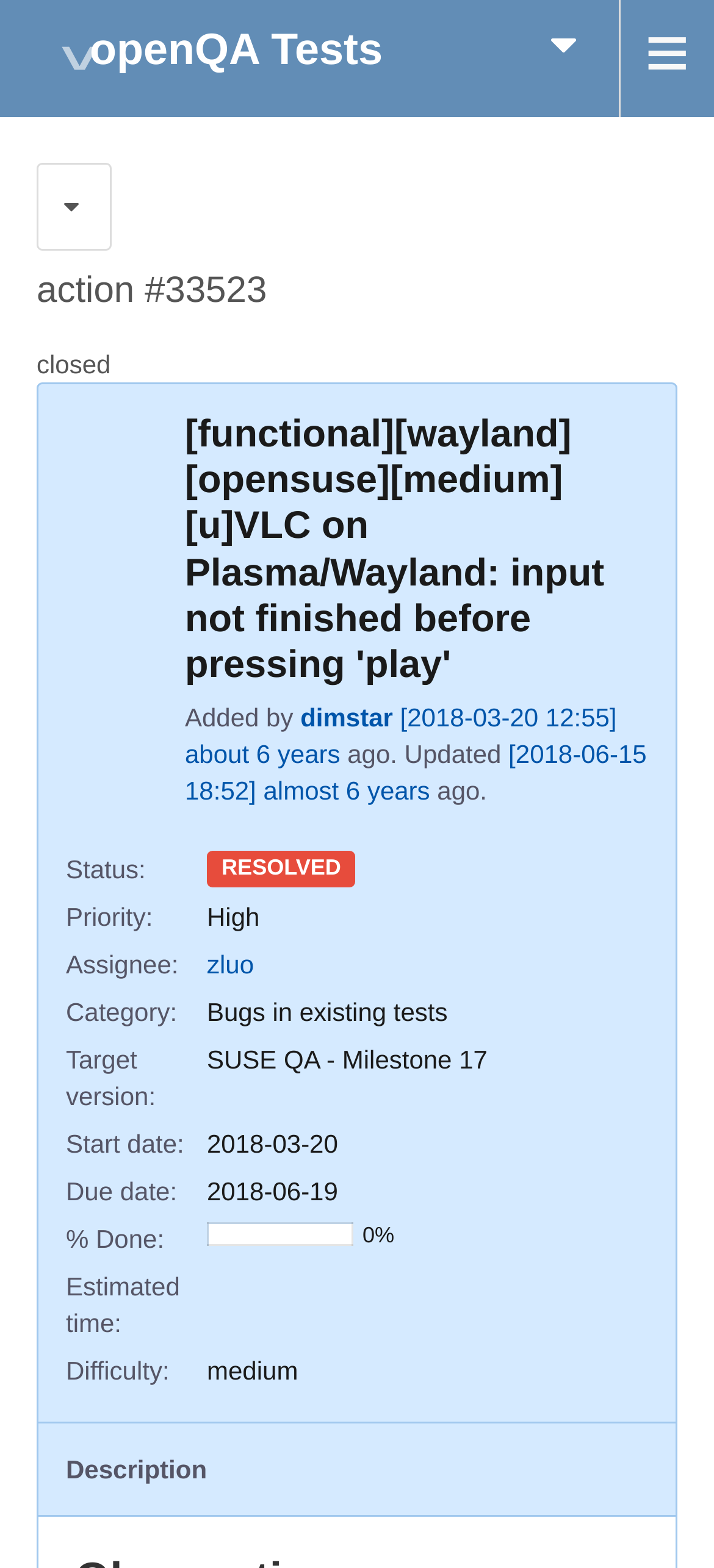Based on the image, provide a detailed and complete answer to the question: 
What is the status of action #33523?

I found the status of action #33523 by looking at the 'Status:' label and its corresponding value, which is 'RESOLVED'.